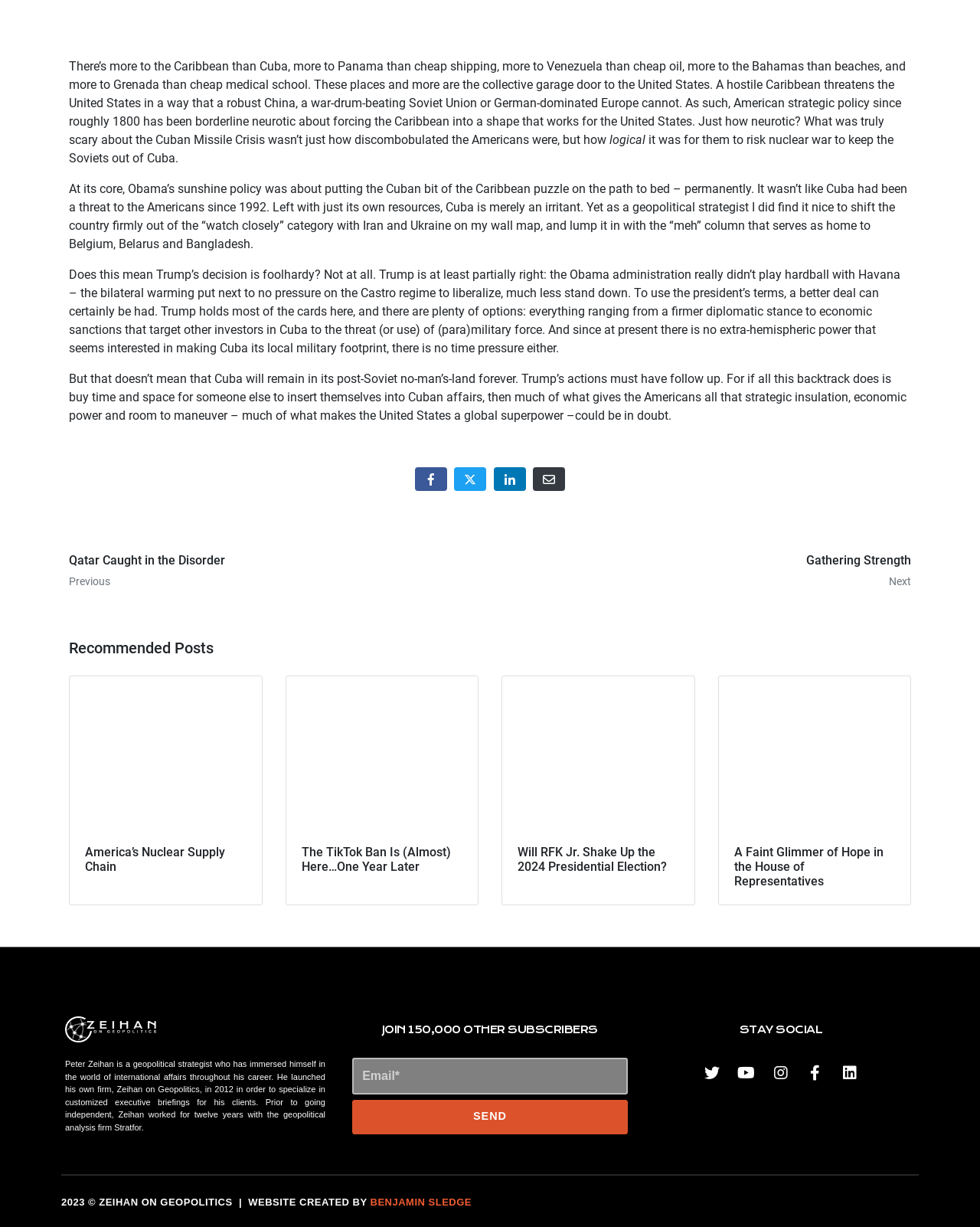Please locate the clickable area by providing the bounding box coordinates to follow this instruction: "Follow on Twitter".

[0.711, 0.862, 0.742, 0.887]